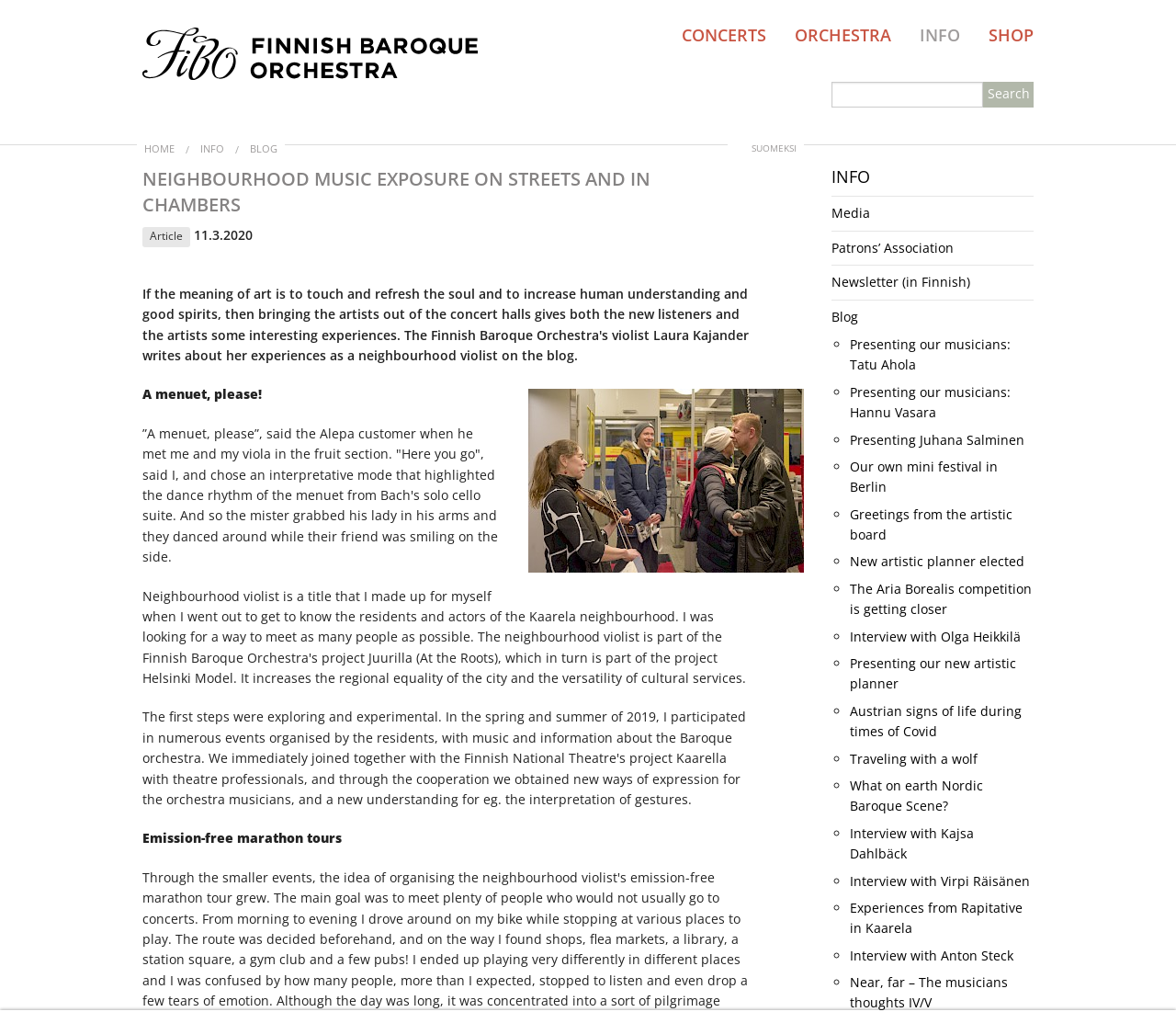Determine the bounding box coordinates for the area that should be clicked to carry out the following instruction: "Check the INFO section".

[0.707, 0.162, 0.879, 0.185]